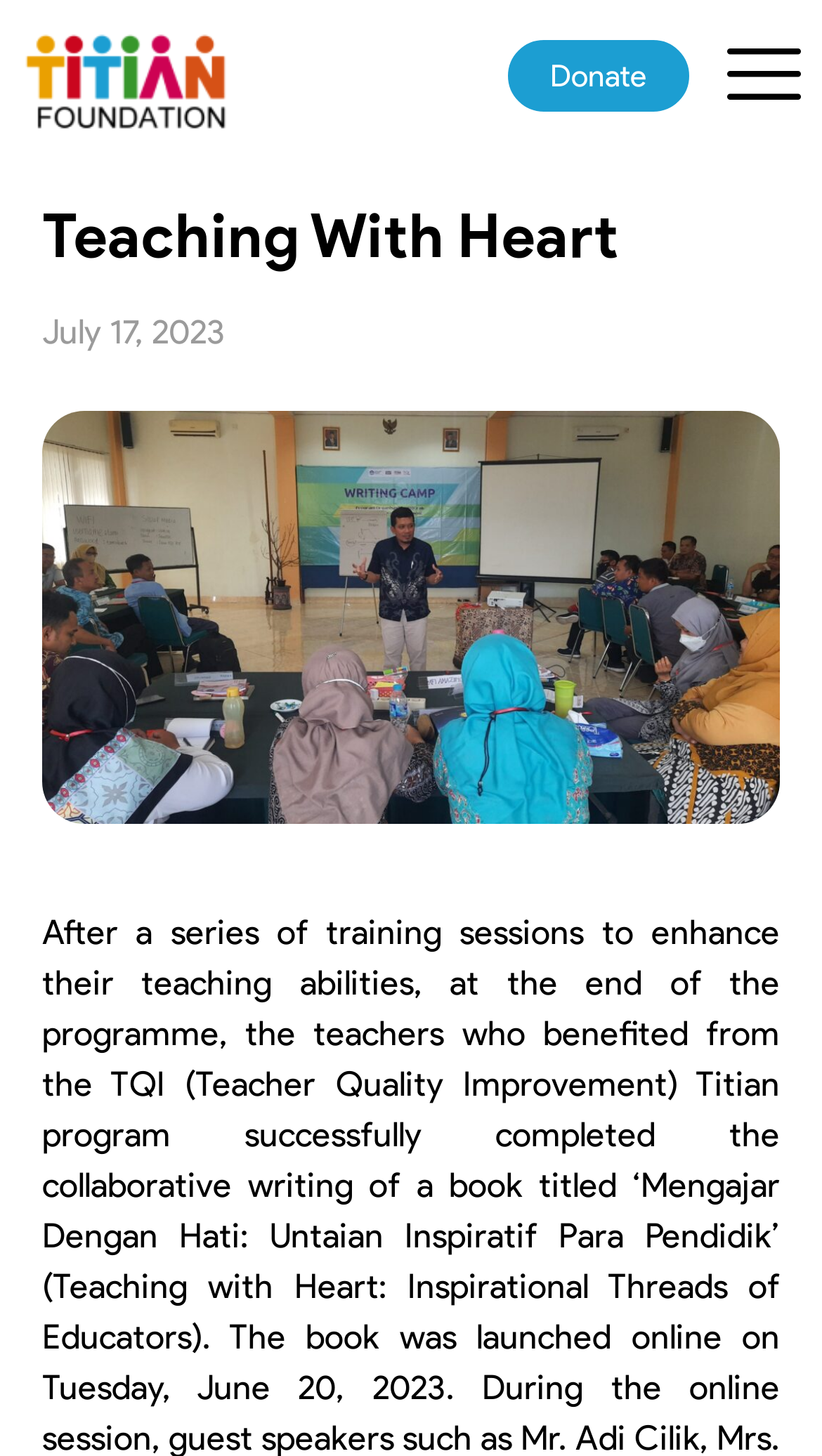Using the webpage screenshot and the element description July 17, 2023, determine the bounding box coordinates. Specify the coordinates in the format (top-left x, top-left y, bottom-right x, bottom-right y) with values ranging from 0 to 1.

[0.051, 0.211, 0.274, 0.245]